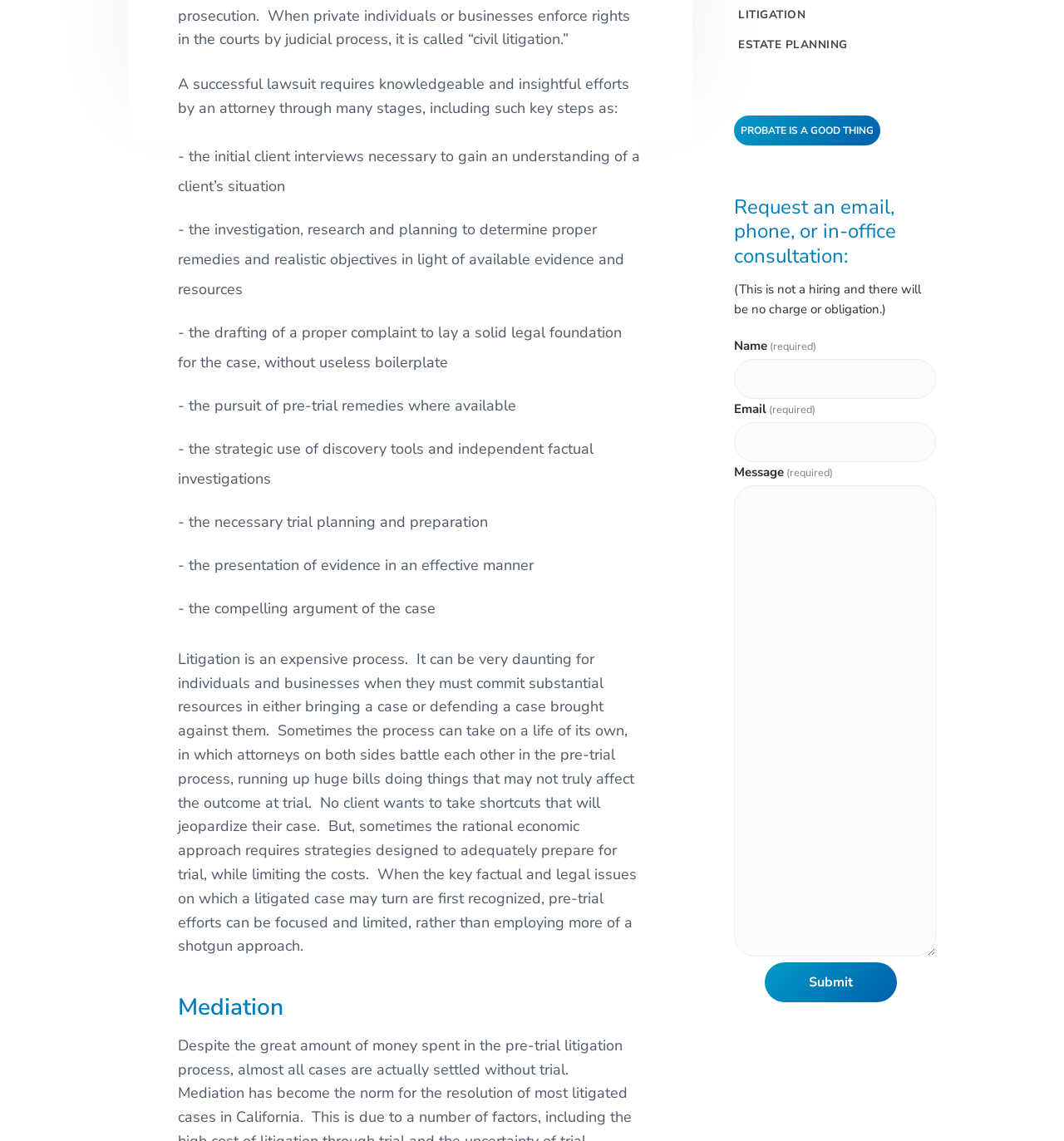Provide the bounding box coordinates in the format (top-left x, top-left y, bottom-right x, bottom-right y). All values are floating point numbers between 0 and 1. Determine the bounding box coordinate of the UI element described as: Submit

[0.718, 0.844, 0.843, 0.878]